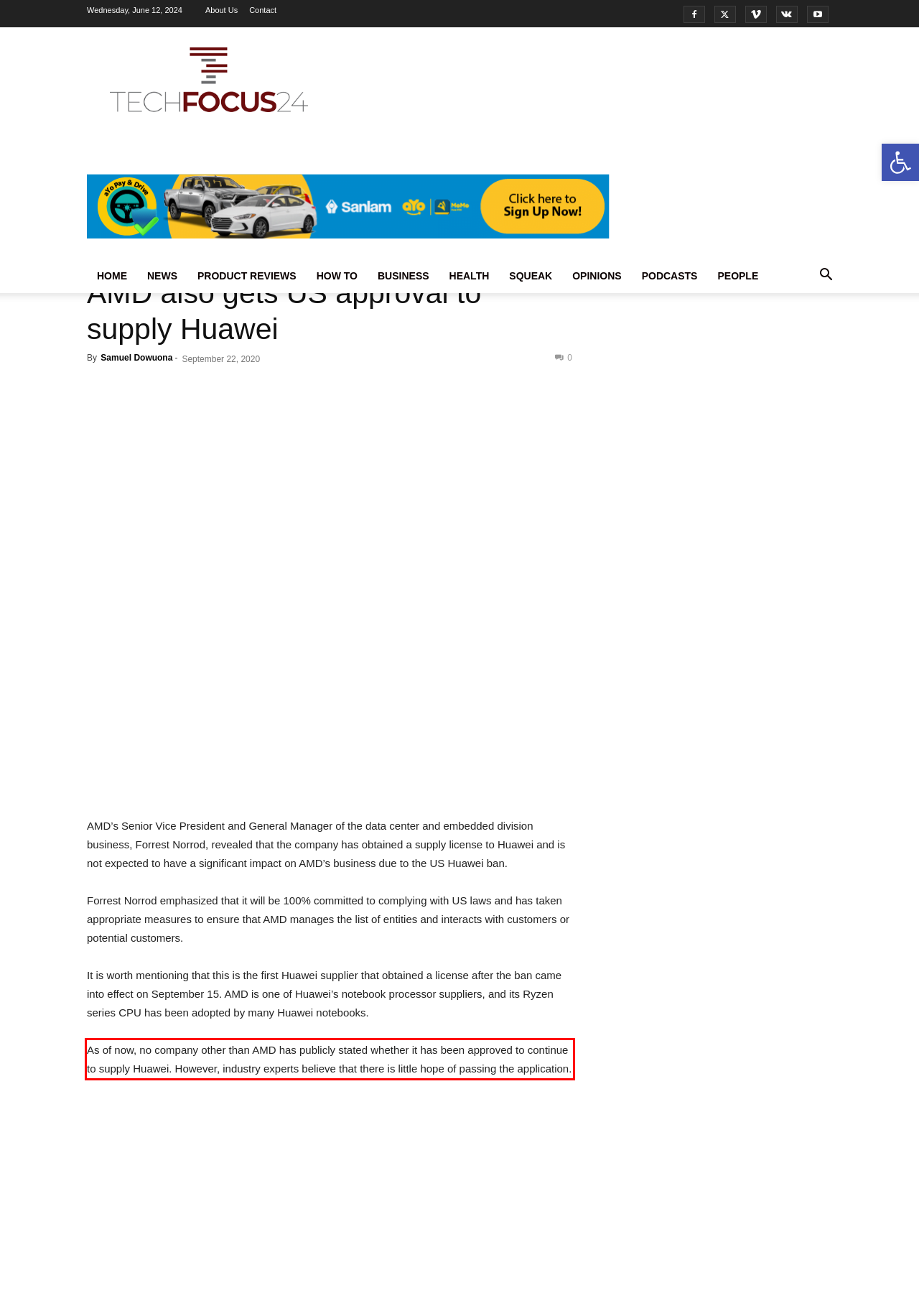Analyze the screenshot of a webpage where a red rectangle is bounding a UI element. Extract and generate the text content within this red bounding box.

As of now, no company other than AMD has publicly stated whether it has been approved to continue to supply Huawei. However, industry experts believe that there is little hope of passing the application.